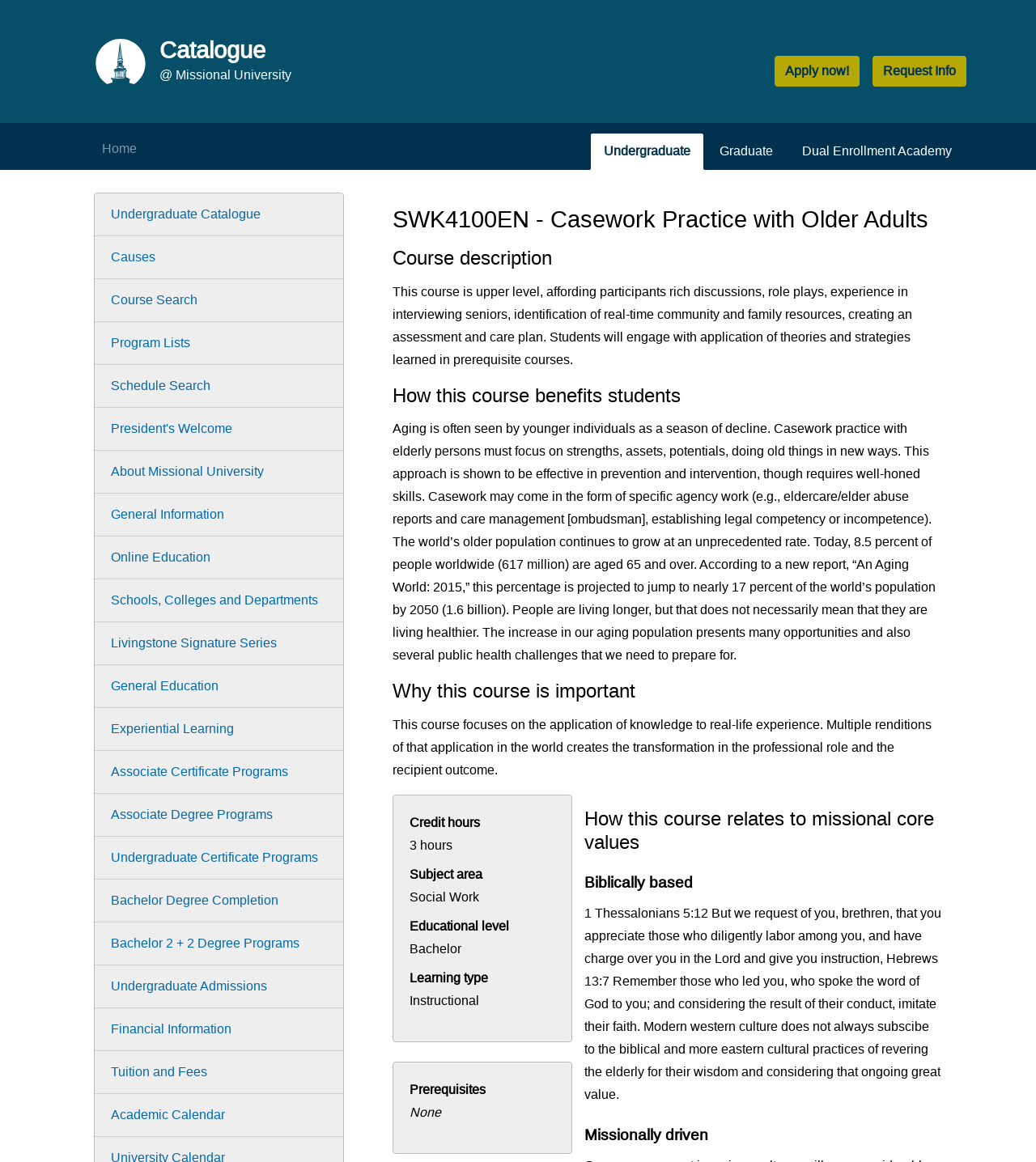What is the course title?
Give a detailed explanation using the information visible in the image.

The course title is obtained from the heading element 'SWK4100EN - Casework Practice with Older Adults' which is located at the top of the webpage, indicating the main topic of the page.